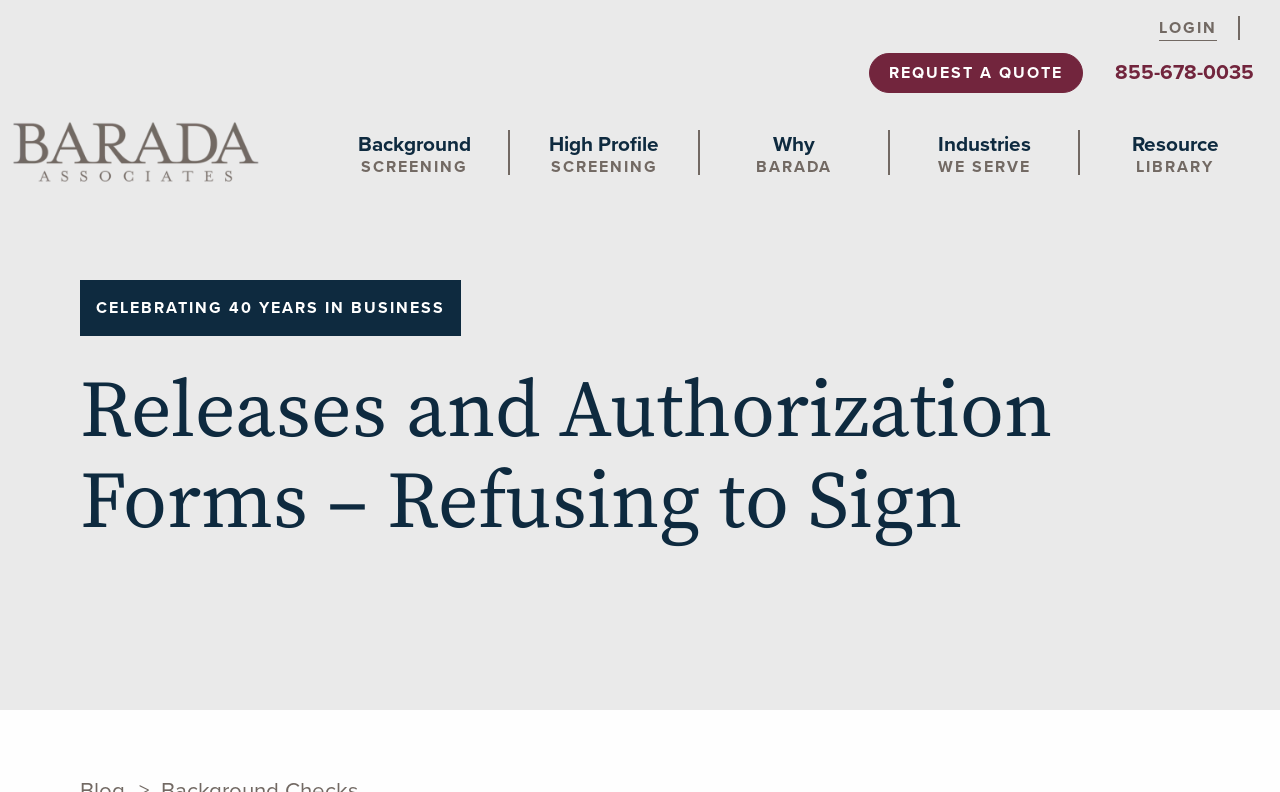From the details in the image, provide a thorough response to the question: What resources are available in the library?

I found the resources available in the library by looking at the links under the 'Resource LIBRARY' section, which include 'BLOG', 'CASE STUDIES', 'PRESS', 'FORMS', and 'LEGAL'.